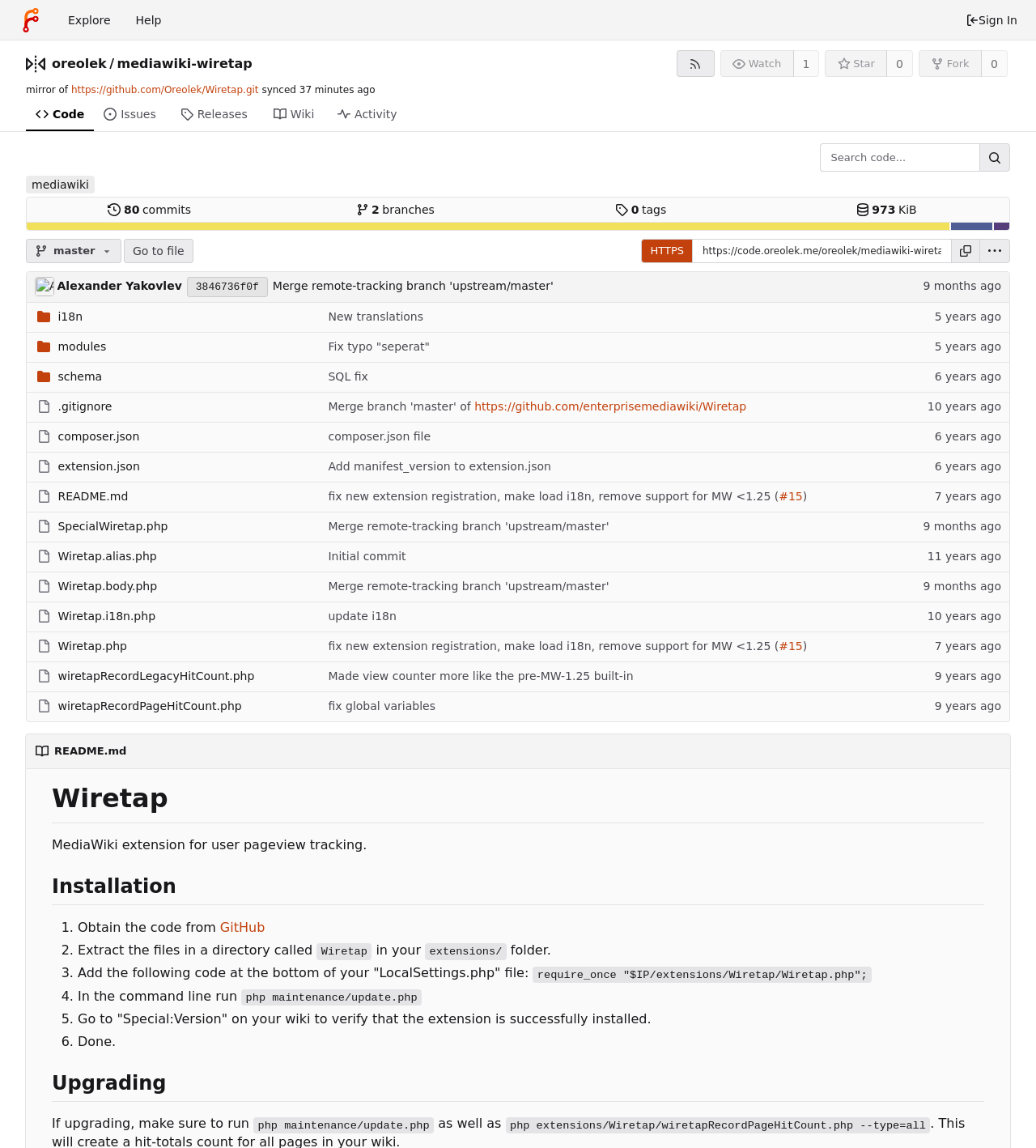What is the name of the repository?
Please give a detailed and thorough answer to the question, covering all relevant points.

I found the answer by looking at the navigation bar, where I saw a link with the text 'mediawiki-wiretap'. This suggests that the current webpage is a repository with this name.